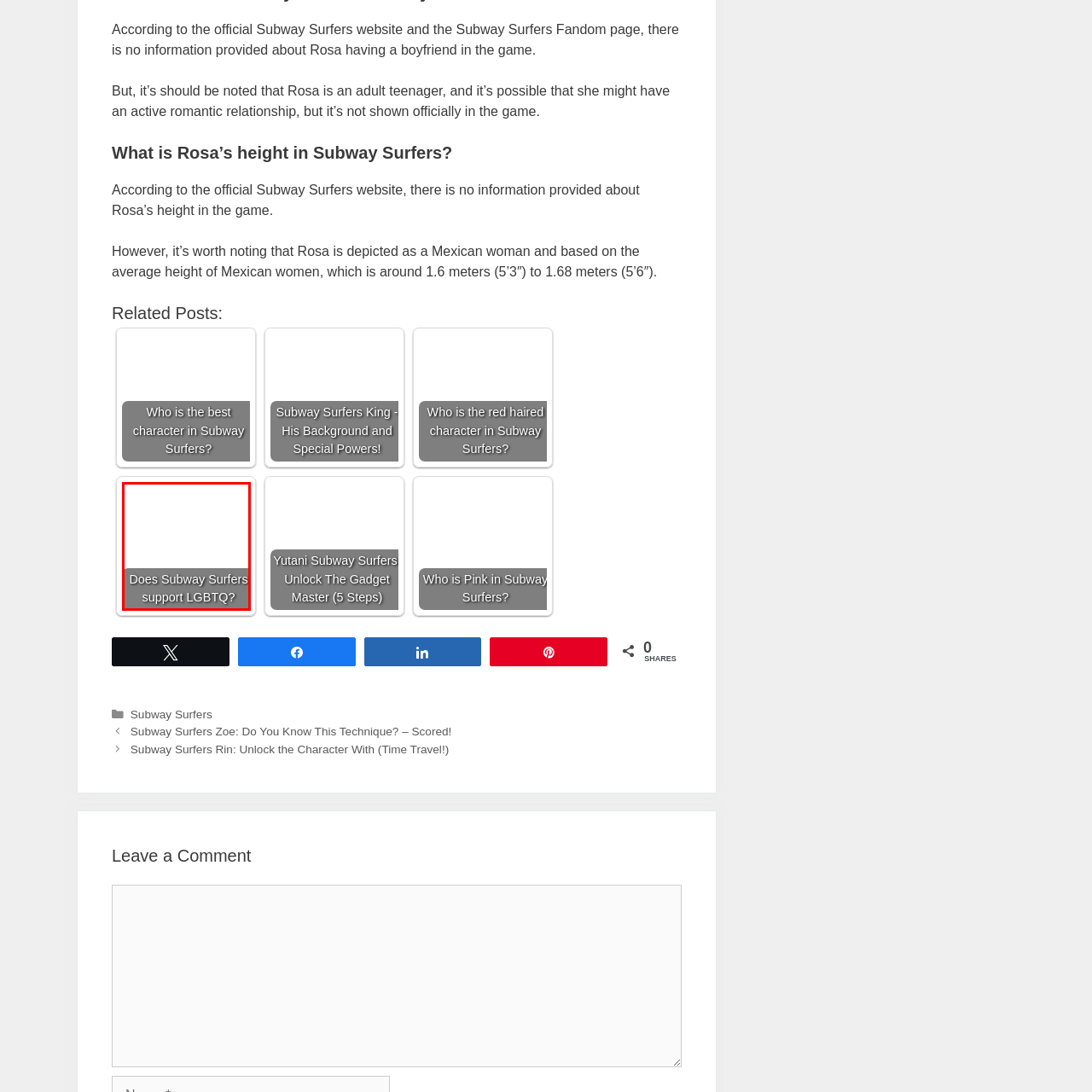Please examine the section highlighted with a blue border and provide a thorough response to the following question based on the visual information: 
What theme does the link invite players to learn more about?

According to the caption, the link invites players to learn more about how Subway Surfers engages with themes of diversity and acceptance within its gameplay and character narratives.